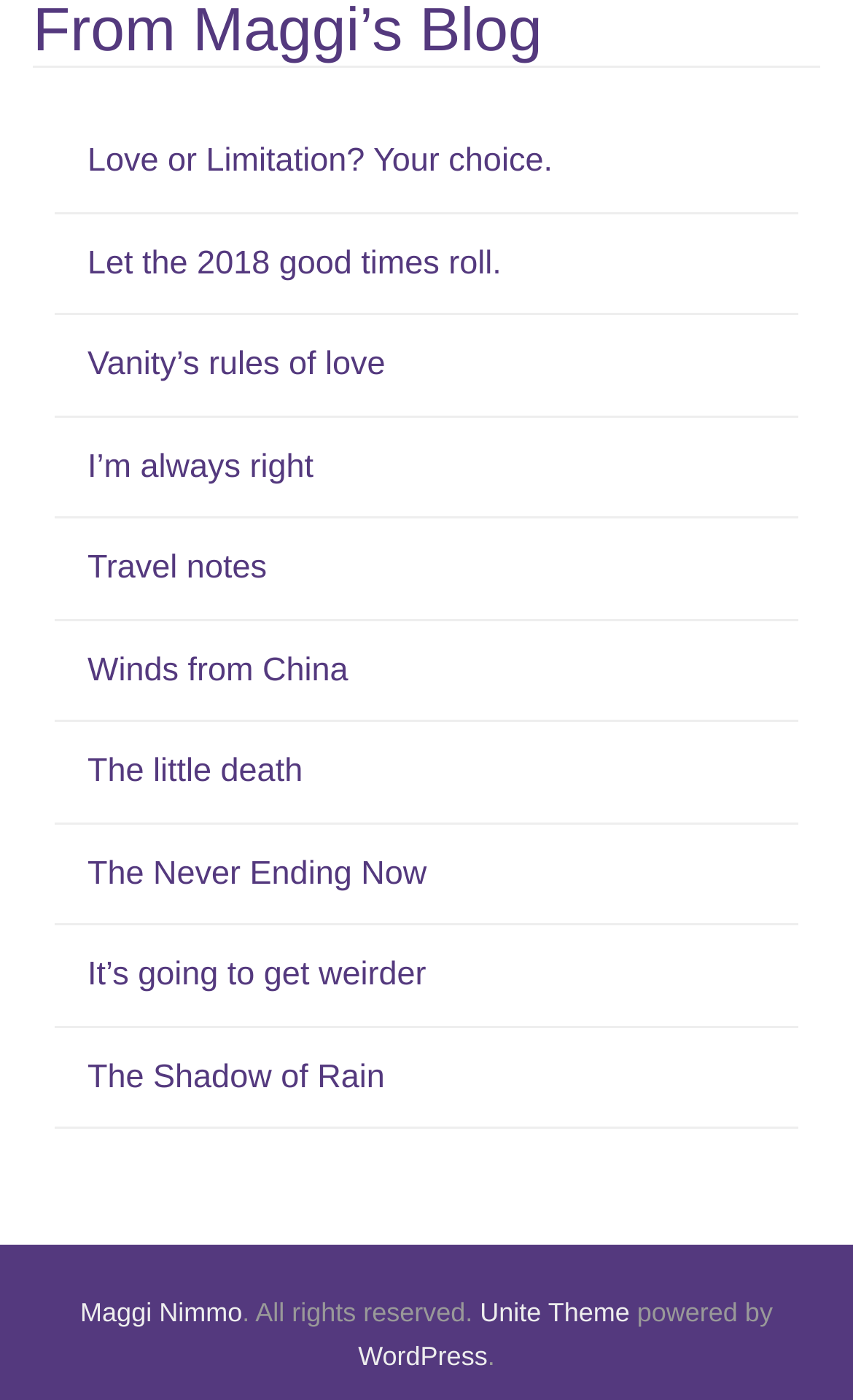Please predict the bounding box coordinates of the element's region where a click is necessary to complete the following instruction: "Check out 'Maggi Nimmo'". The coordinates should be represented by four float numbers between 0 and 1, i.e., [left, top, right, bottom].

[0.094, 0.926, 0.284, 0.948]